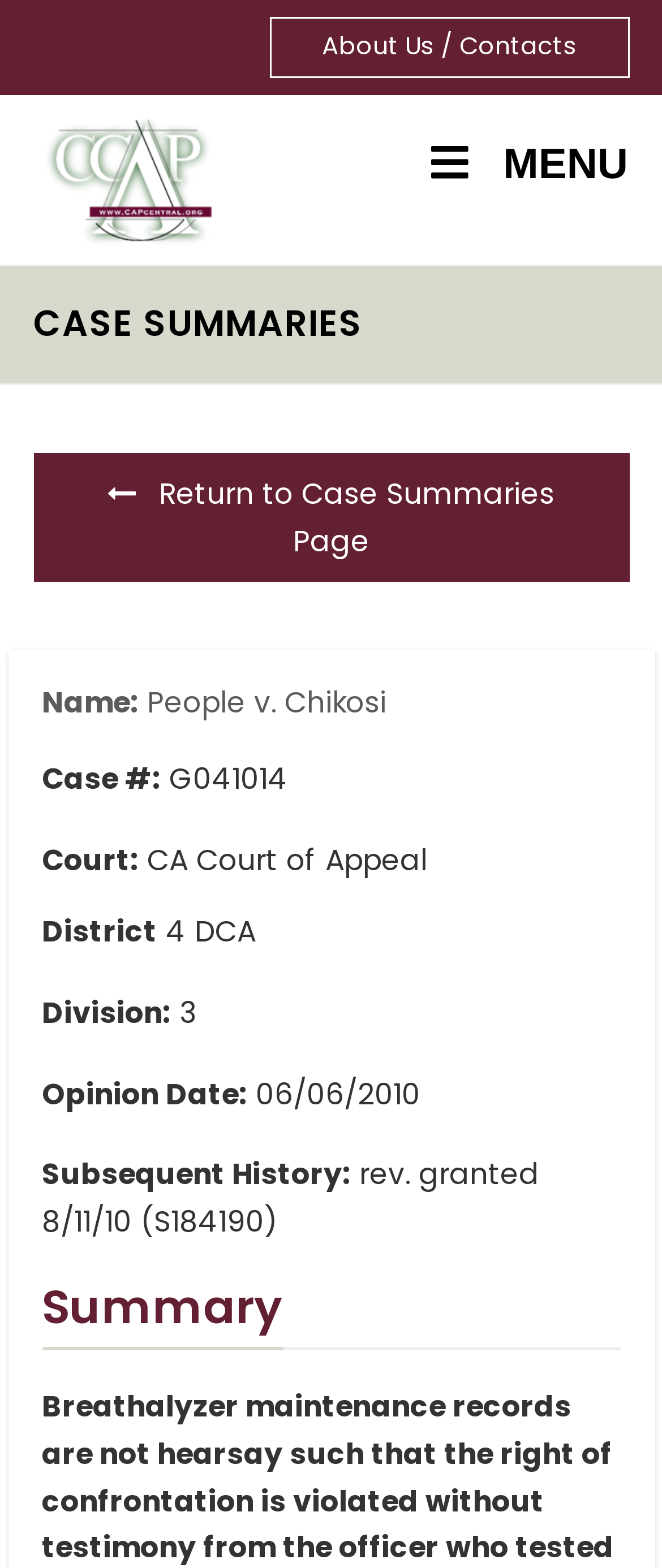What is the opinion date?
Based on the image, provide a one-word or brief-phrase response.

06/06/2010